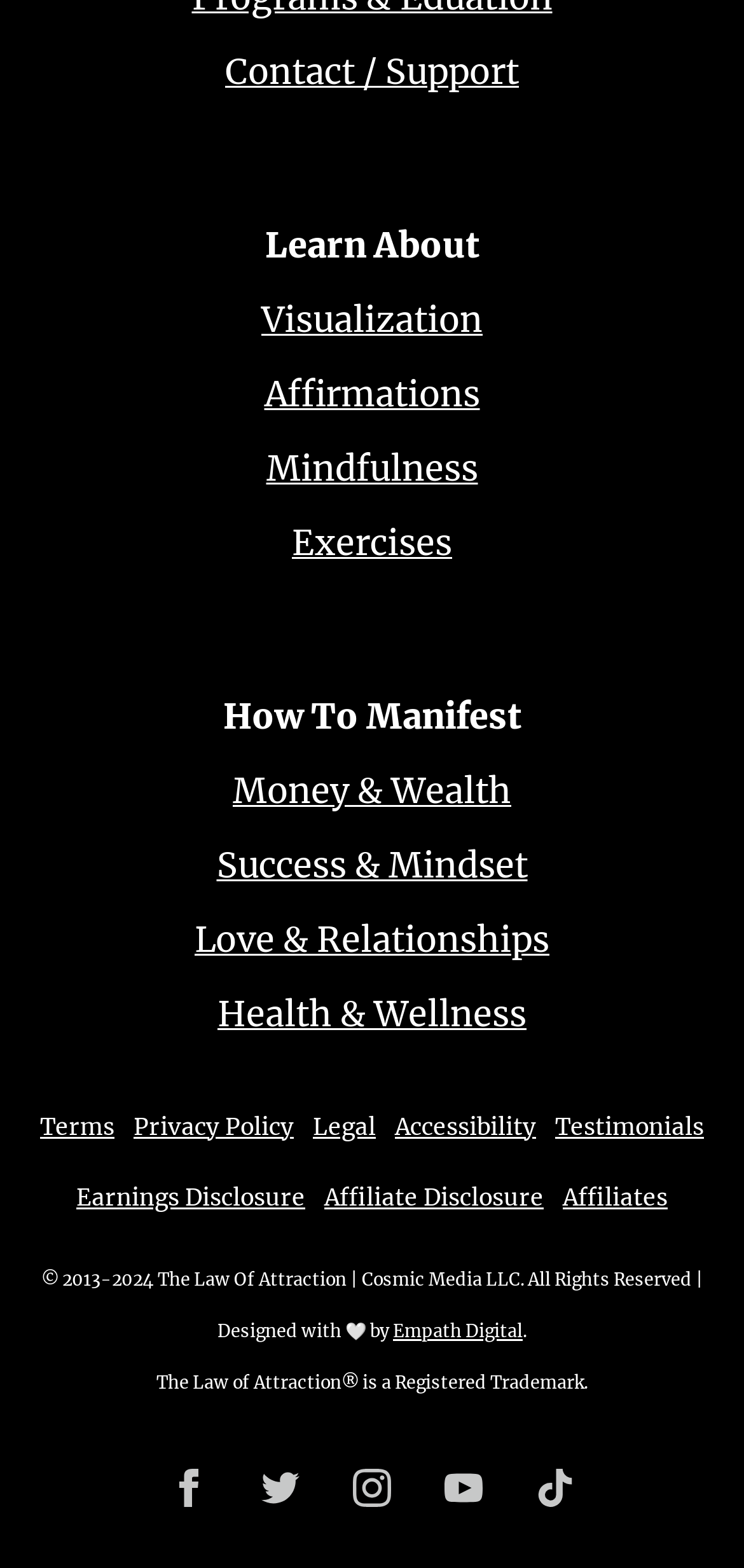Identify the bounding box coordinates necessary to click and complete the given instruction: "Click on 'Money & Wealth'".

[0.313, 0.487, 0.687, 0.52]